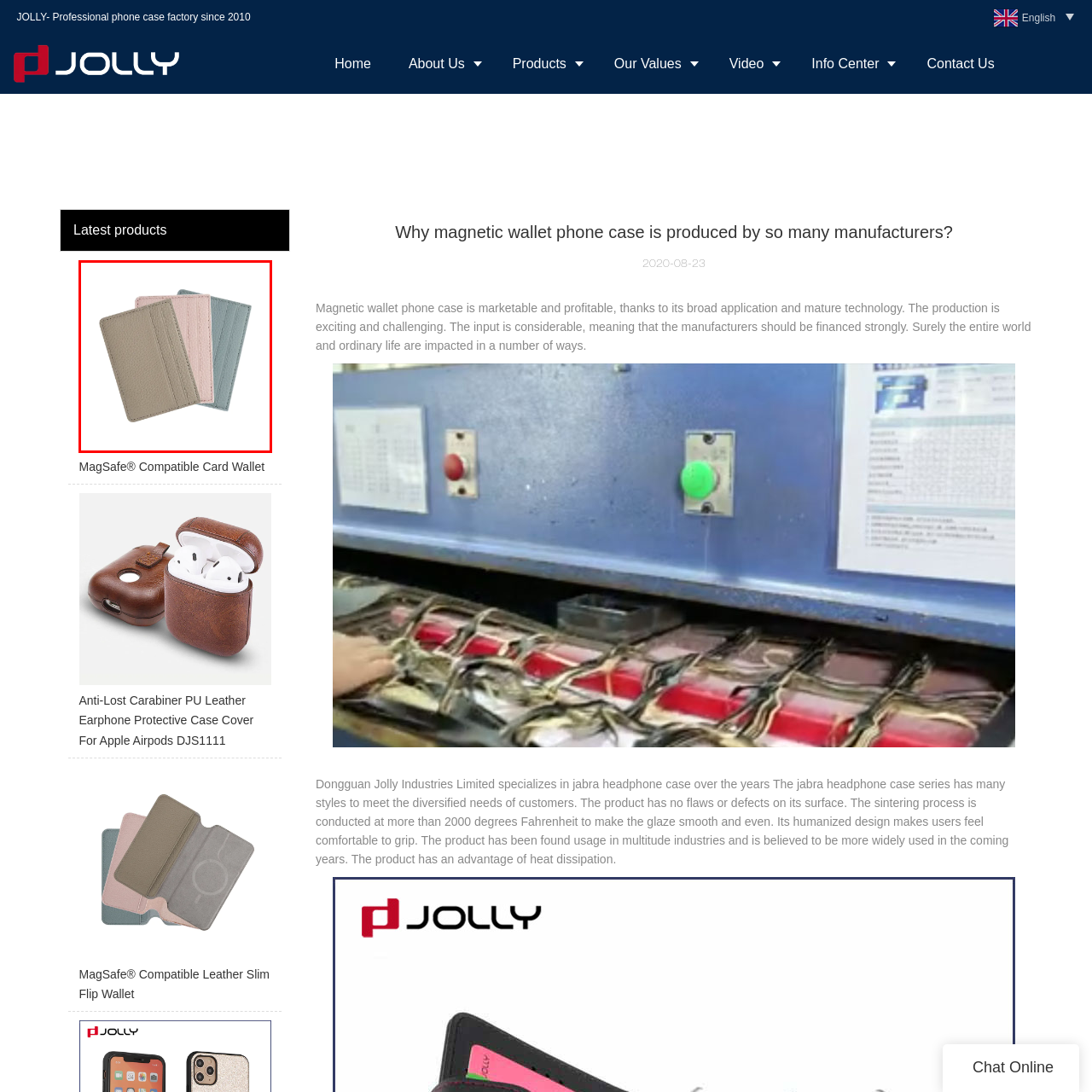Look at the image enclosed within the red outline and answer the question with a single word or phrase:
What is the manufacturer of these phone cases?

Jolly Cell Phone Cases